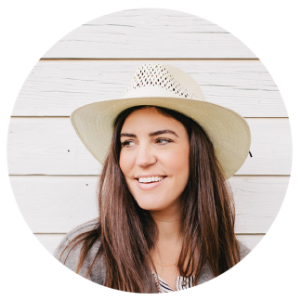What is the atmosphere evoked by the backdrop?
Based on the visual information, provide a detailed and comprehensive answer.

According to the caption, the backdrop of 'white wooden panels' suggests a 'relaxed, casual atmosphere', which implies that the atmosphere evoked by the backdrop is relaxed and casual.